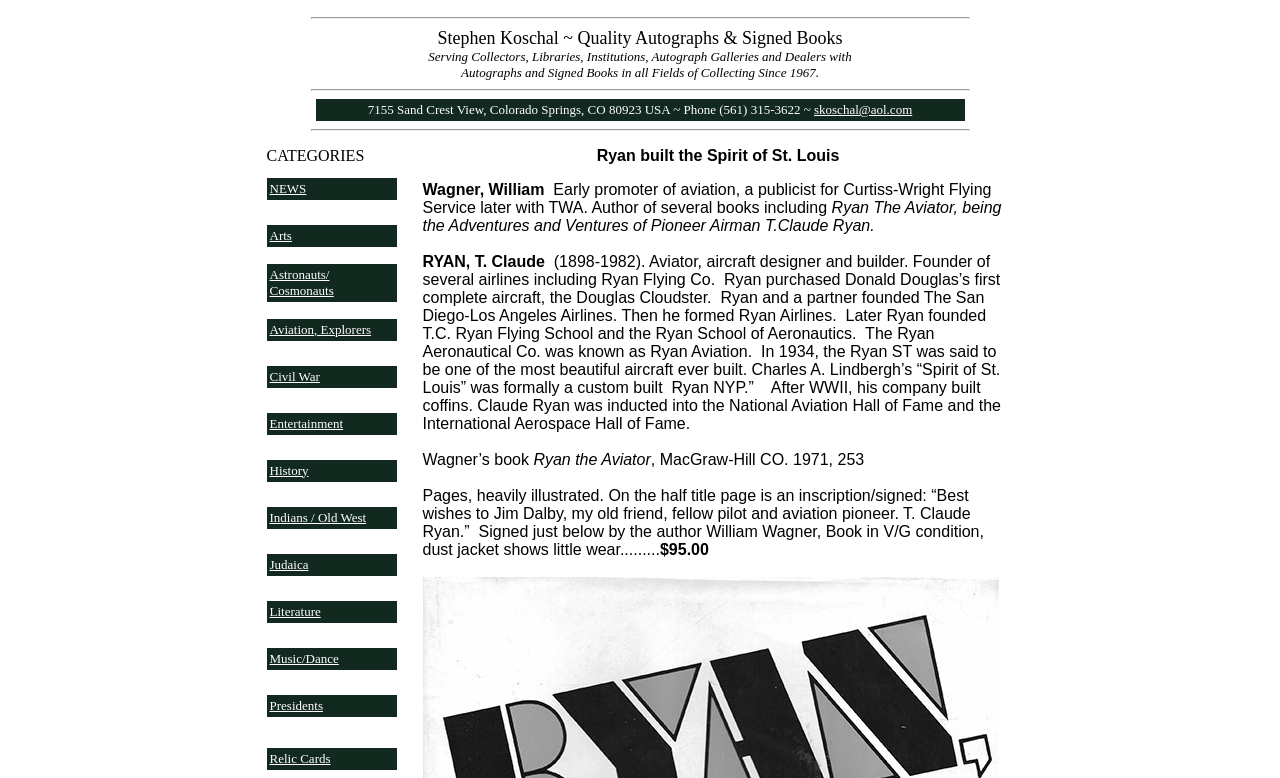What is the name of the autograph authenticator?
Refer to the screenshot and answer in one word or phrase.

Stephen Koschal